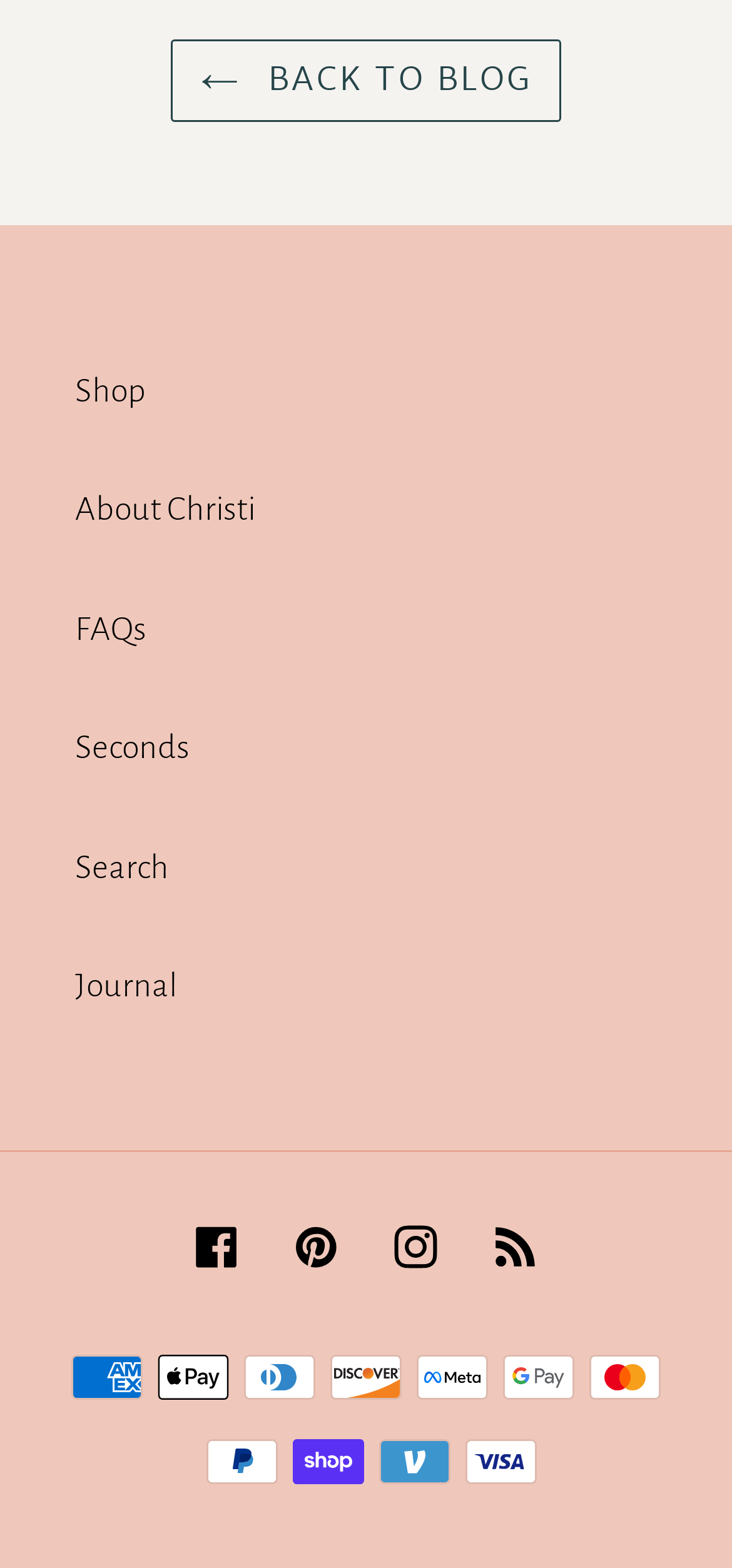What is the orientation of the separator?
Give a detailed response to the question by analyzing the screenshot.

I looked at the separator element present on the webpage and found that its orientation is horizontal.